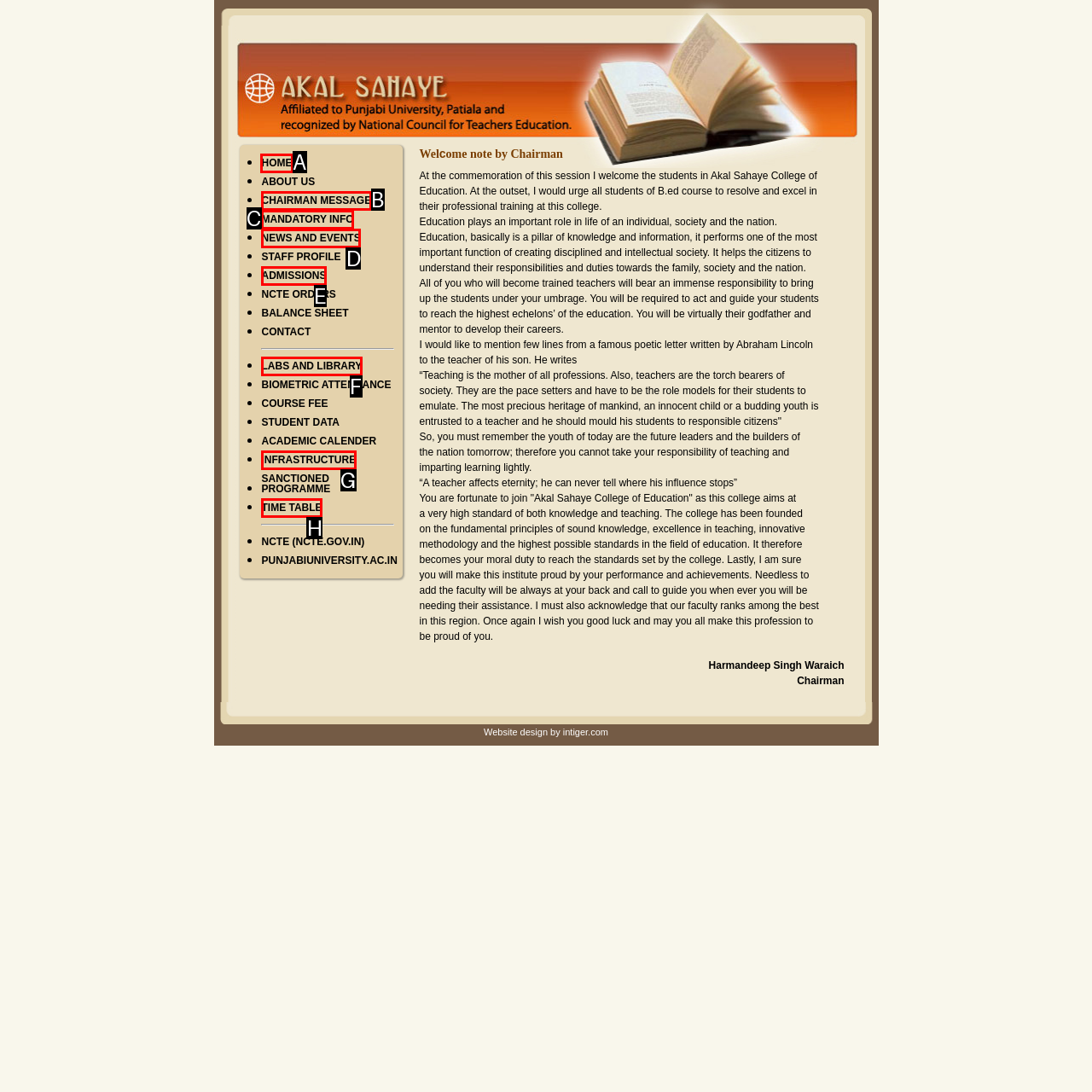Determine which element should be clicked for this task: Click on the HOME link
Answer with the letter of the selected option.

A